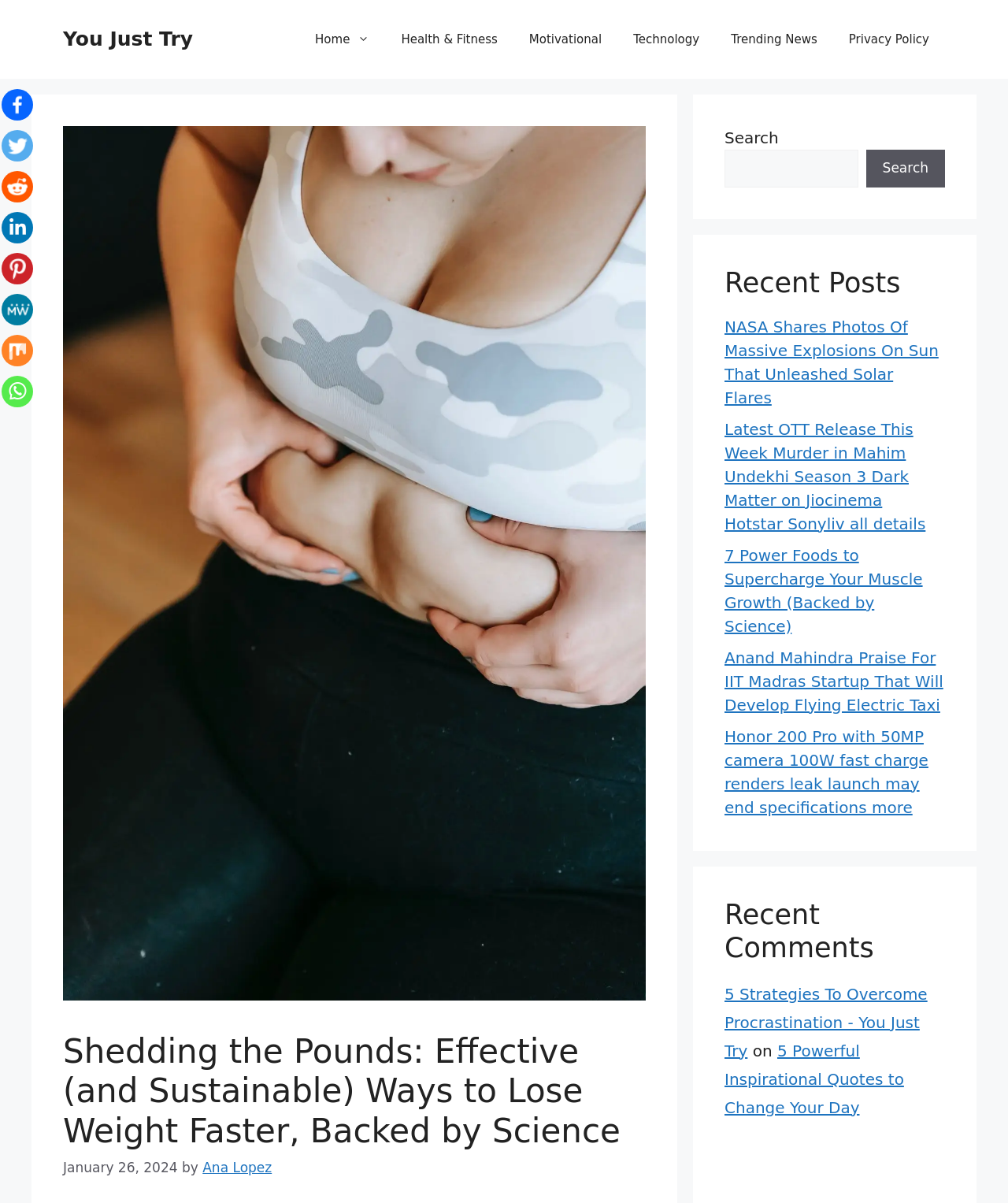Determine the coordinates of the bounding box for the clickable area needed to execute this instruction: "Search for something".

[0.719, 0.124, 0.851, 0.156]